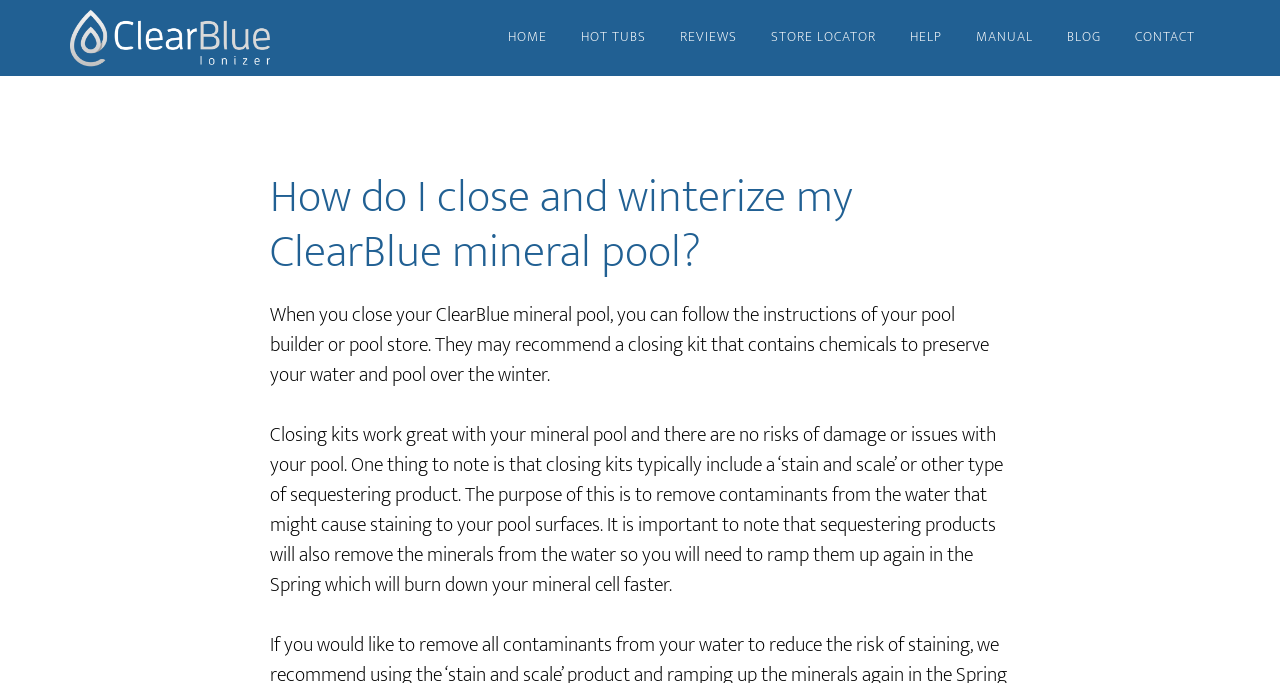Identify the bounding box coordinates for the region of the element that should be clicked to carry out the instruction: "visit blog". The bounding box coordinates should be four float numbers between 0 and 1, i.e., [left, top, right, bottom].

[0.822, 0.0, 0.872, 0.111]